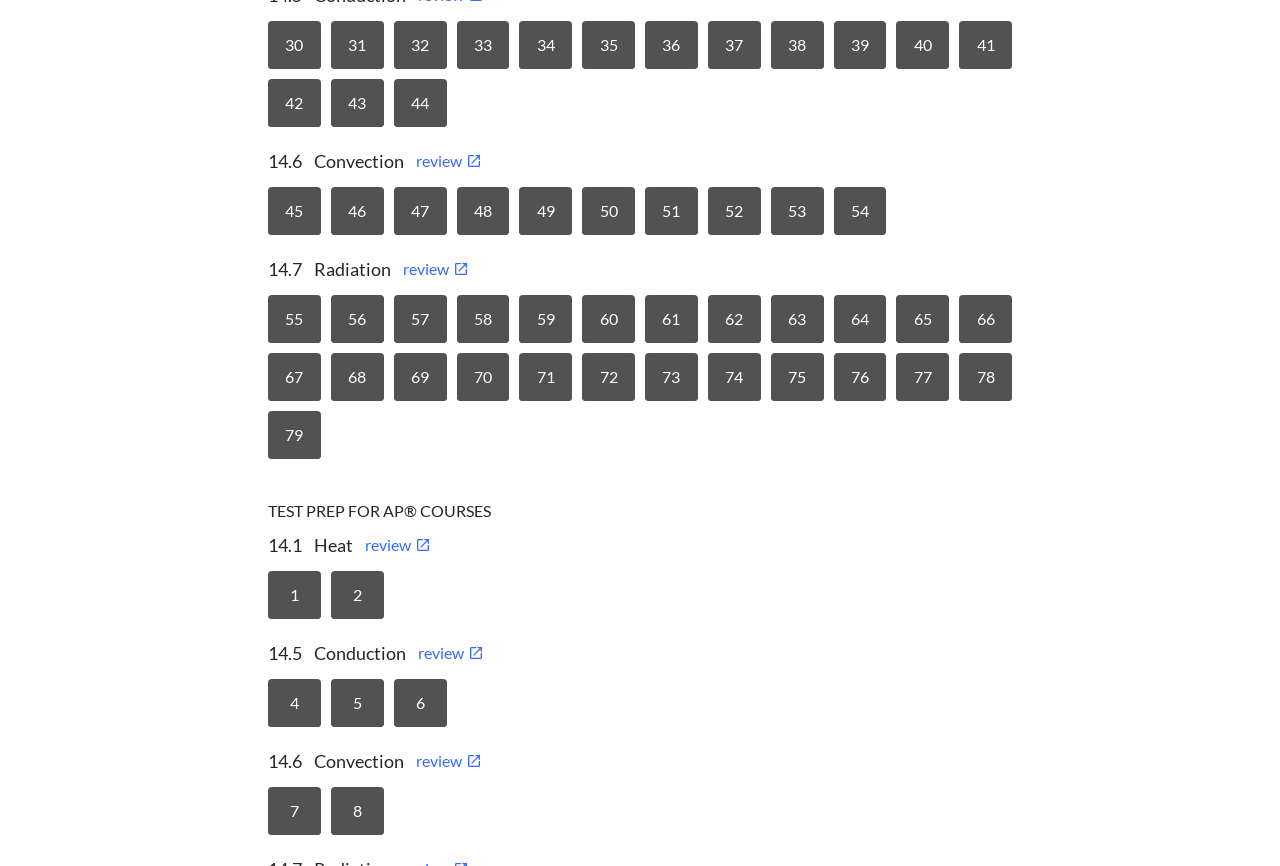Identify the bounding box coordinates of the specific part of the webpage to click to complete this instruction: "click on 1".

[0.209, 0.659, 0.251, 0.715]